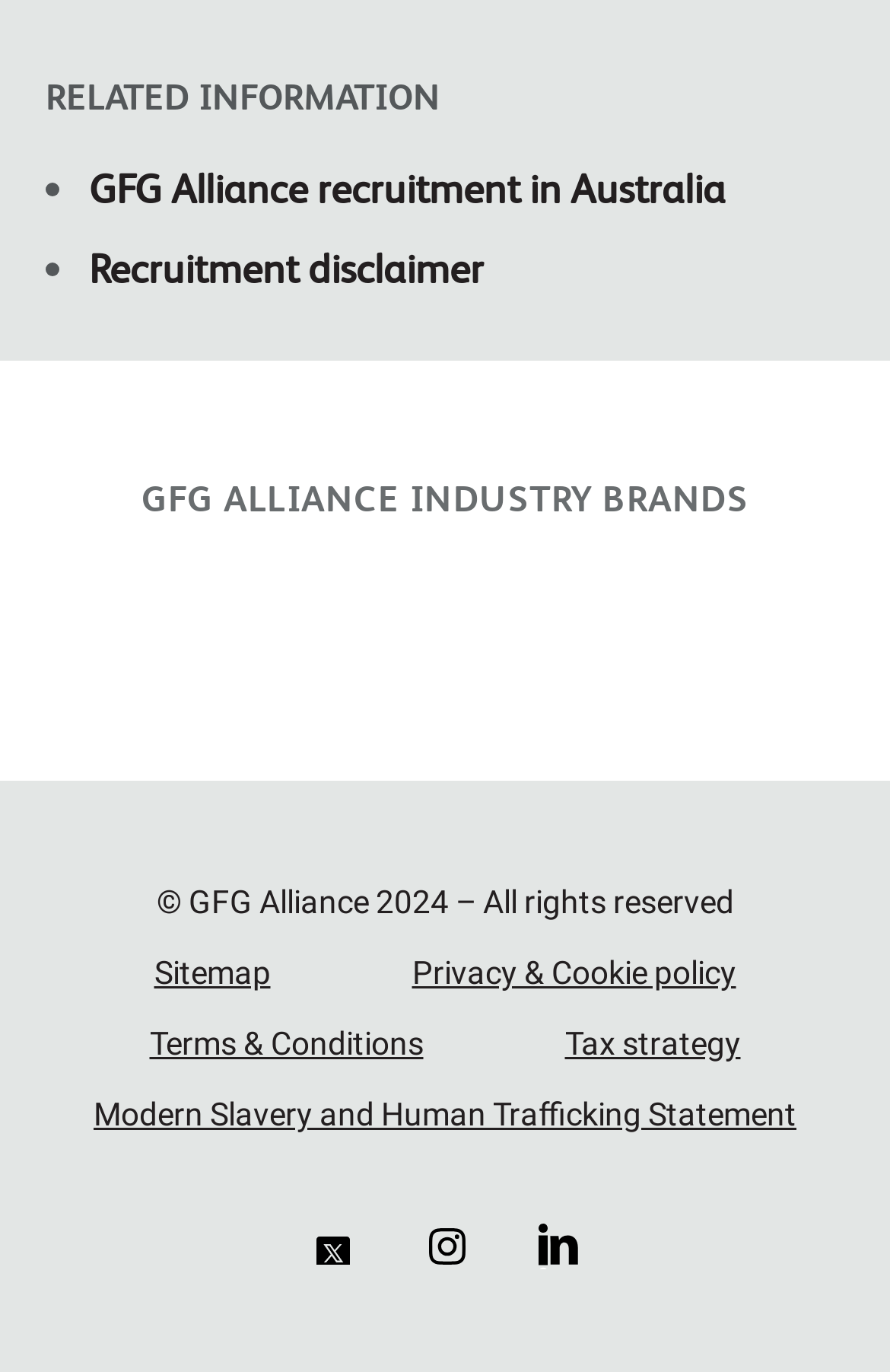Please give a succinct answer using a single word or phrase:
What is the last link in the footer section?

Modern Slavery and Human Trafficking Statement